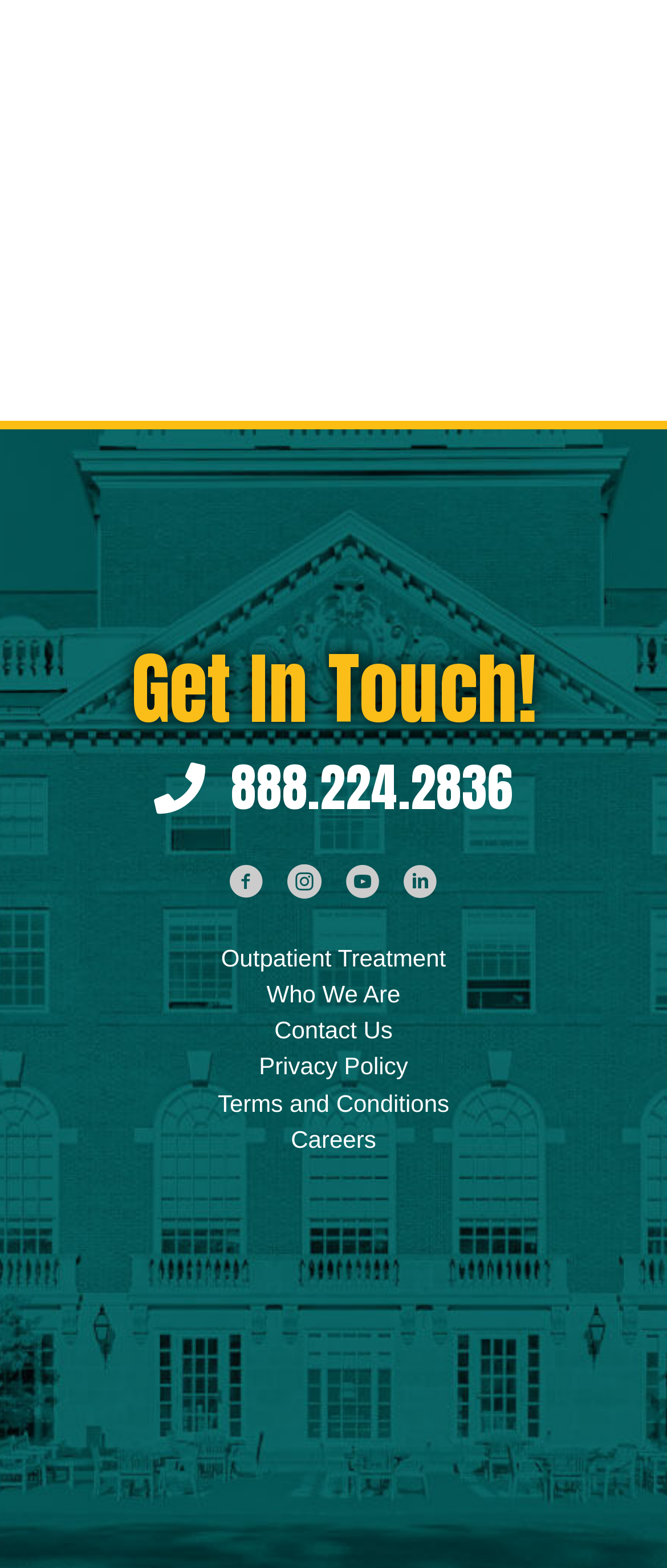What is the second image from the bottom?
Answer the question with as much detail as you can, using the image as a reference.

I found the image by looking at the image elements that are children of the root element and have bounding box coordinates that indicate they are at the bottom of the page. The second image from the bottom has a description of 'Copy-of-Untitled-Design-300x251' and a bounding box coordinate of [0.385, 0.788, 0.615, 0.883].